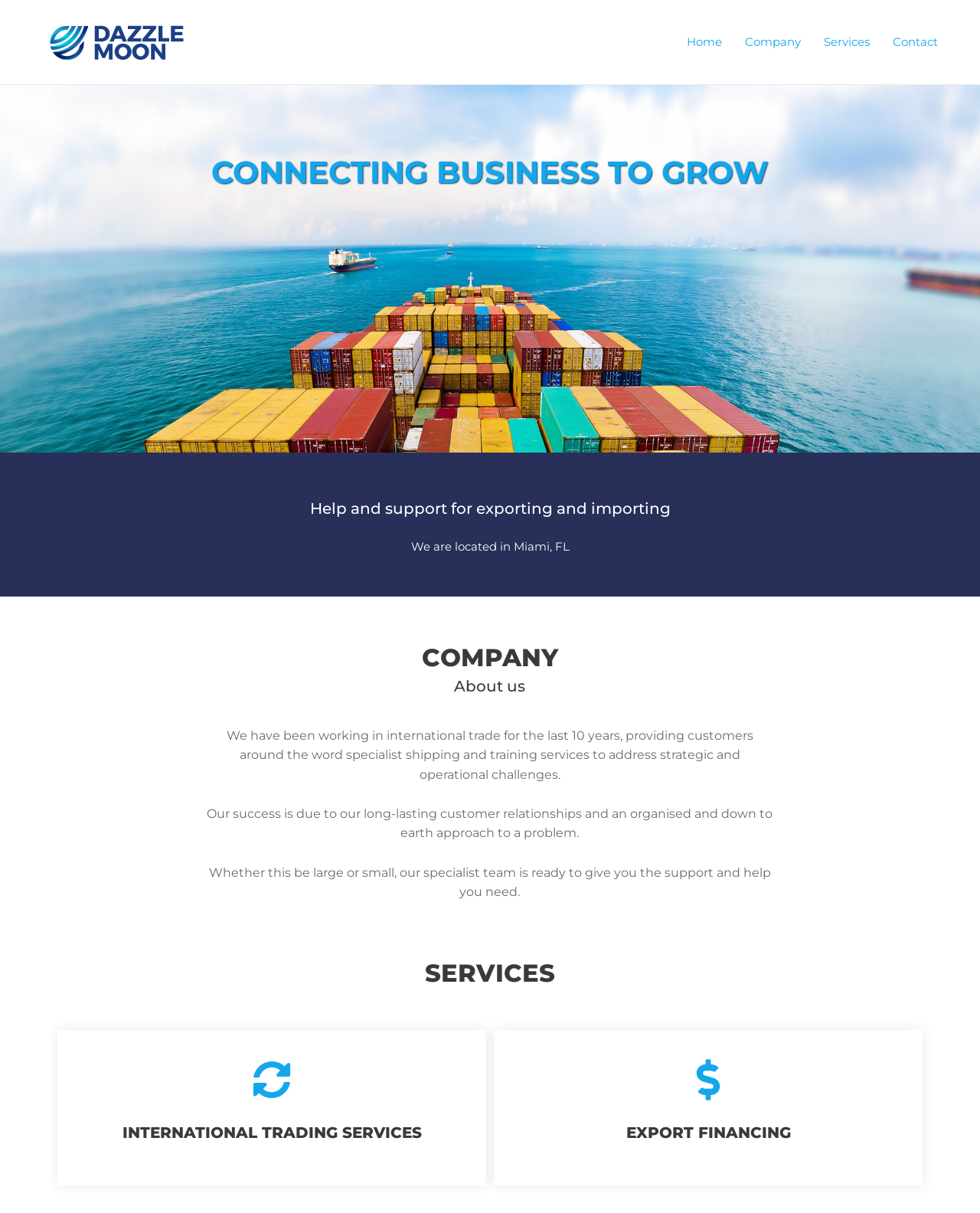Generate the main heading text from the webpage.

CONNECTING BUSINESS TO GROW